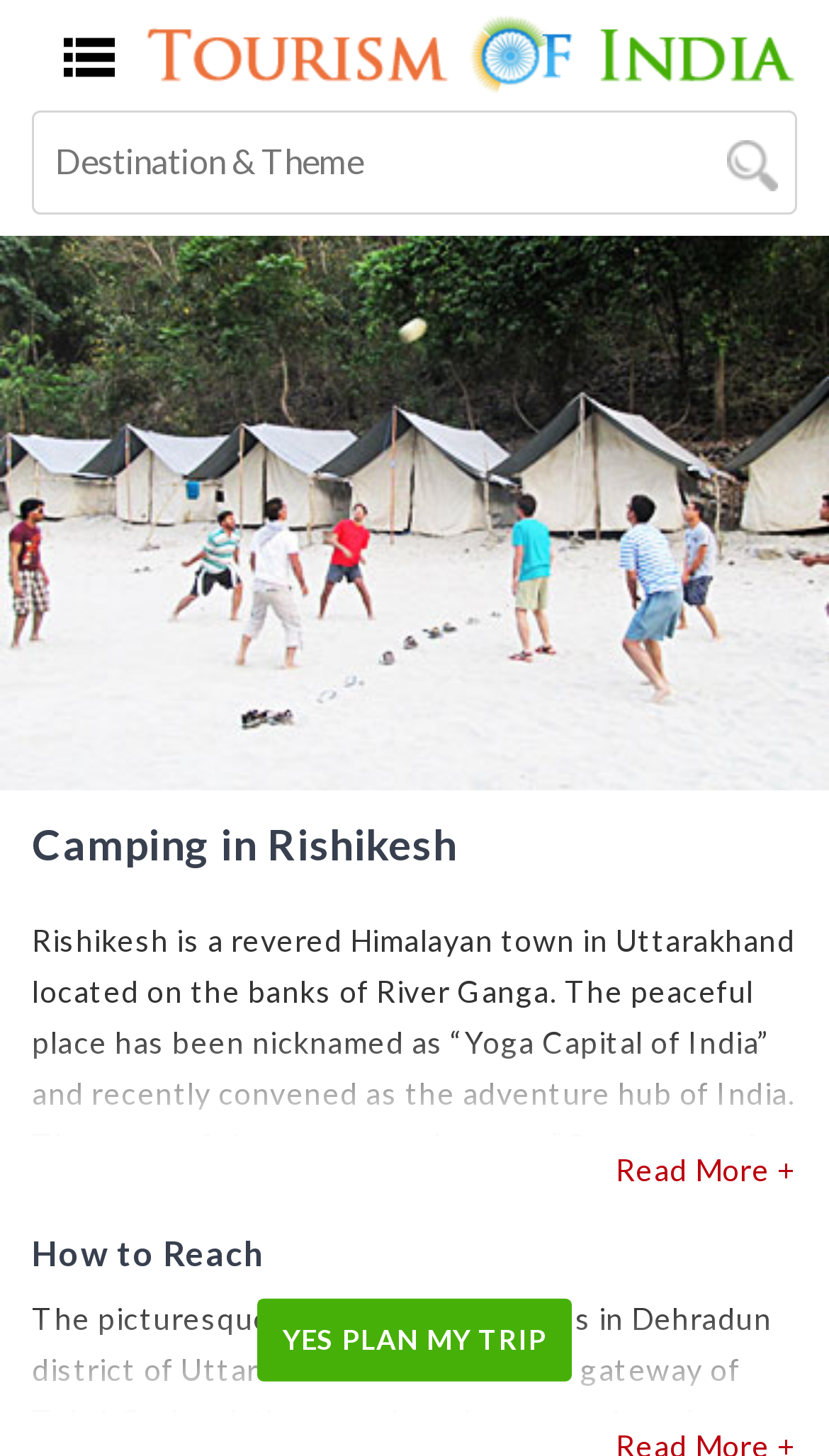Please provide a short answer using a single word or phrase for the question:
What is the topic of the second article section?

How to Reach